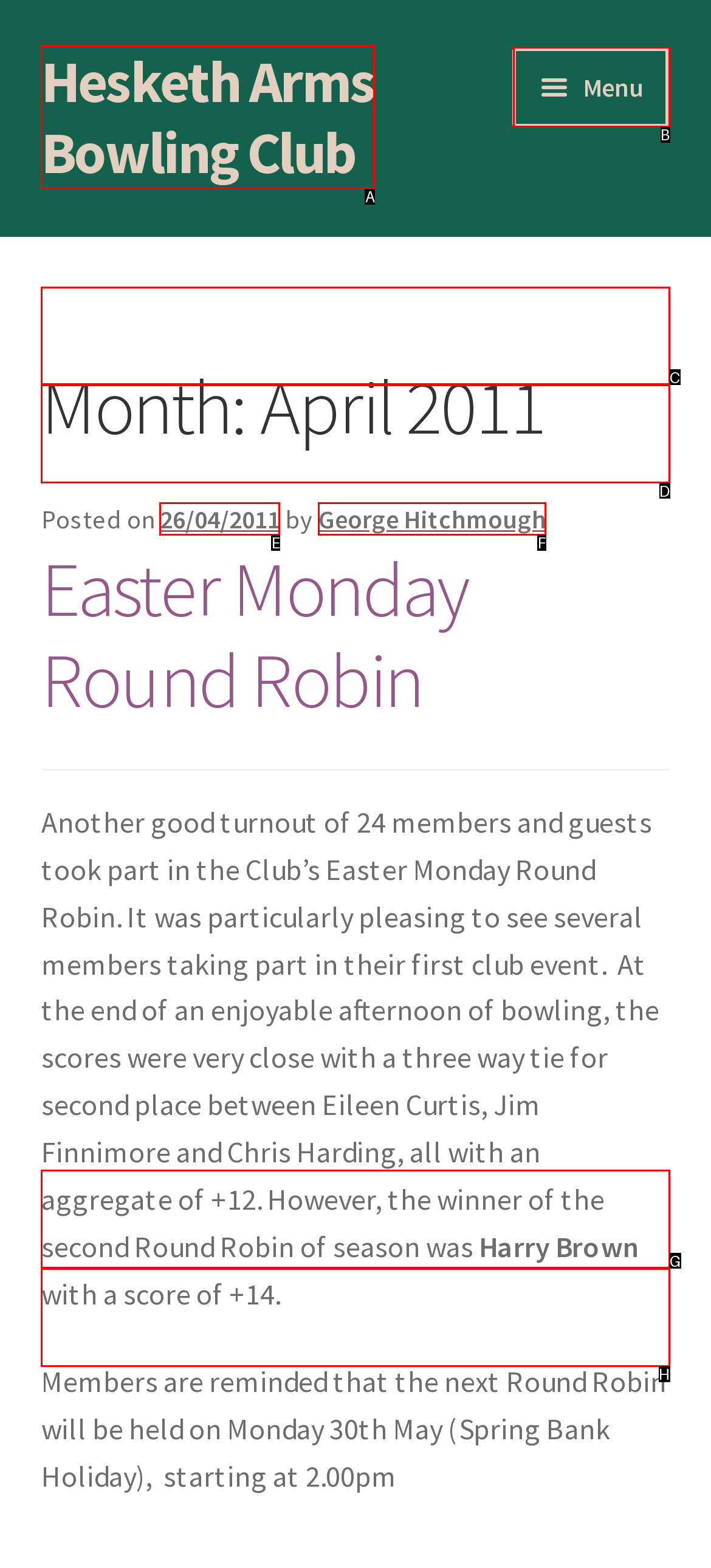Identify the letter of the UI element that fits the description: George Hitchmough
Respond with the letter of the option directly.

F